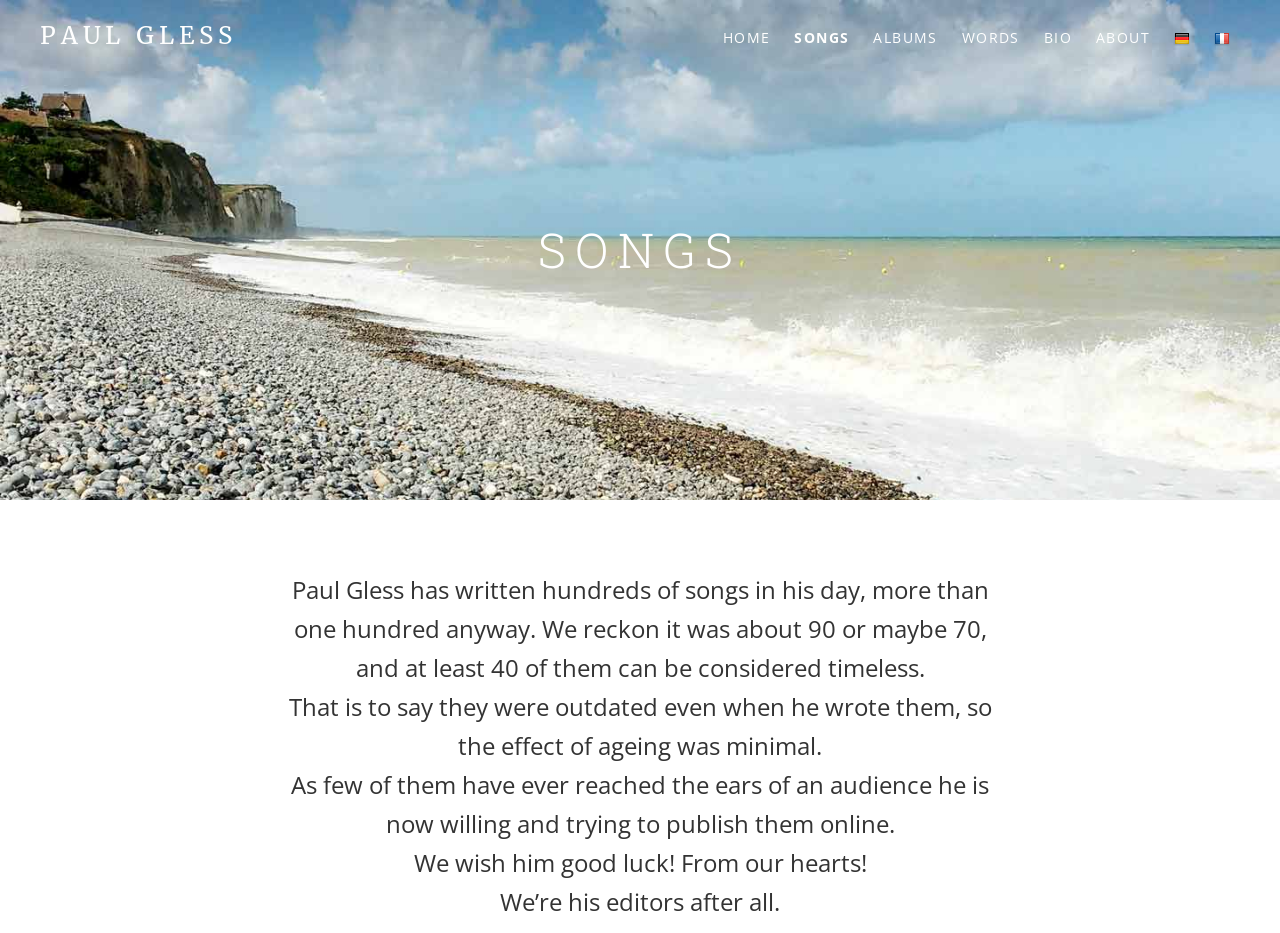Provide a short answer to the following question with just one word or phrase: What is the purpose of publishing songs online?

To reach an audience